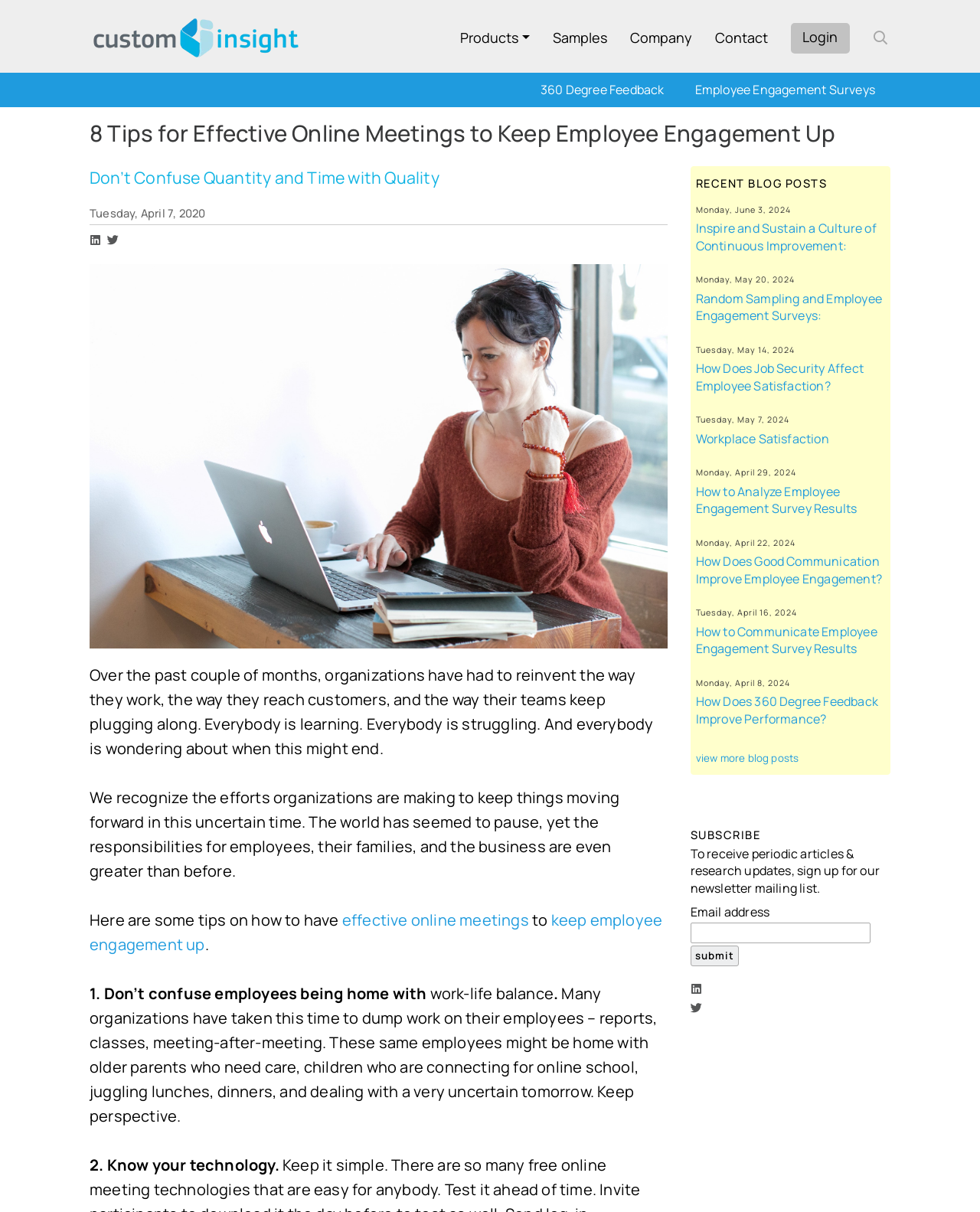Identify the bounding box for the UI element specified in this description: "About Us". The coordinates must be four float numbers between 0 and 1, formatted as [left, top, right, bottom].

None